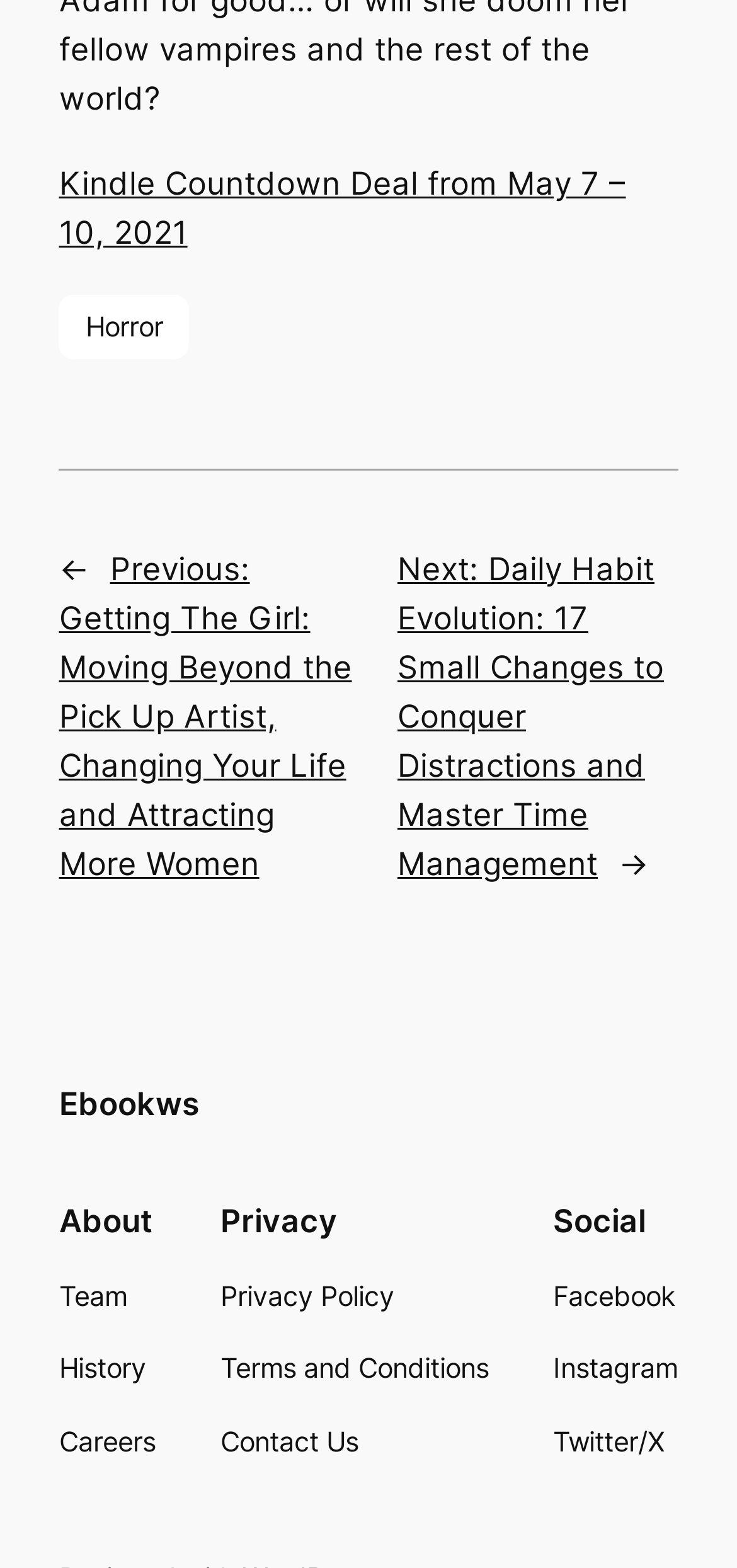Please determine the bounding box coordinates of the clickable area required to carry out the following instruction: "Learn about the team". The coordinates must be four float numbers between 0 and 1, represented as [left, top, right, bottom].

[0.08, 0.813, 0.172, 0.84]